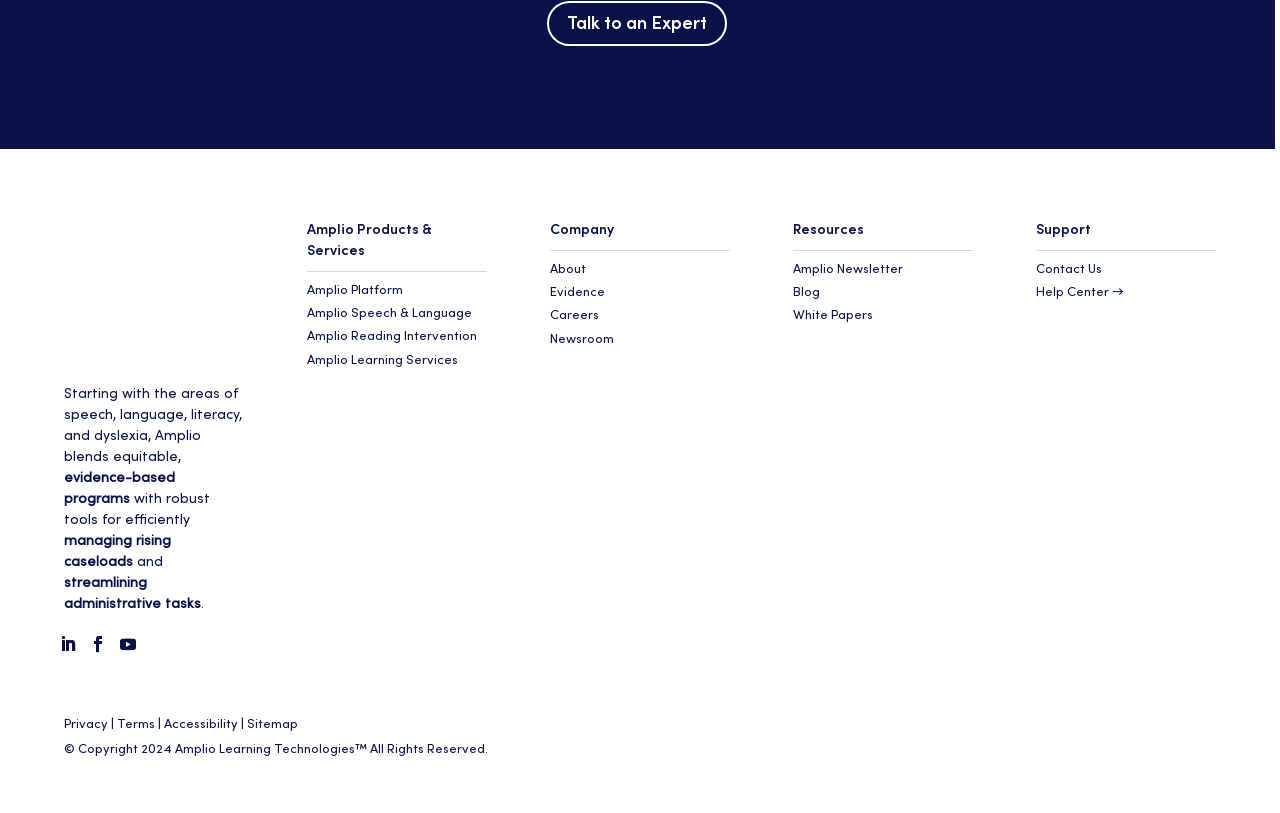Identify the bounding box coordinates for the UI element mentioned here: "Talk to an Expert". Provide the coordinates as four float values between 0 and 1, i.e., [left, top, right, bottom].

[0.428, 0.001, 0.568, 0.057]